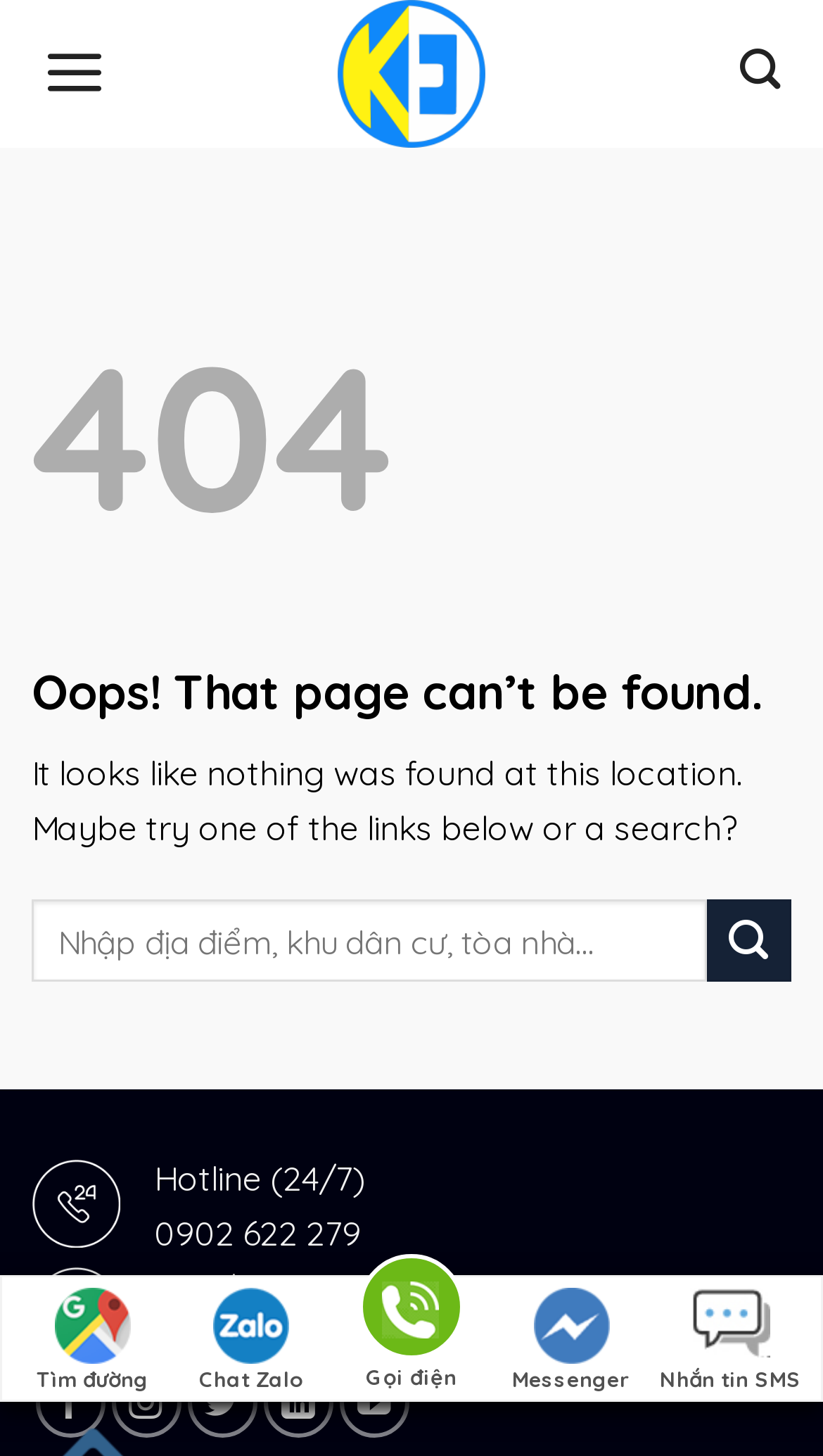Ascertain the bounding box coordinates for the UI element detailed here: "Tìm đường". The coordinates should be provided as [left, top, right, bottom] with each value being a float between 0 and 1.

[0.02, 0.884, 0.205, 0.958]